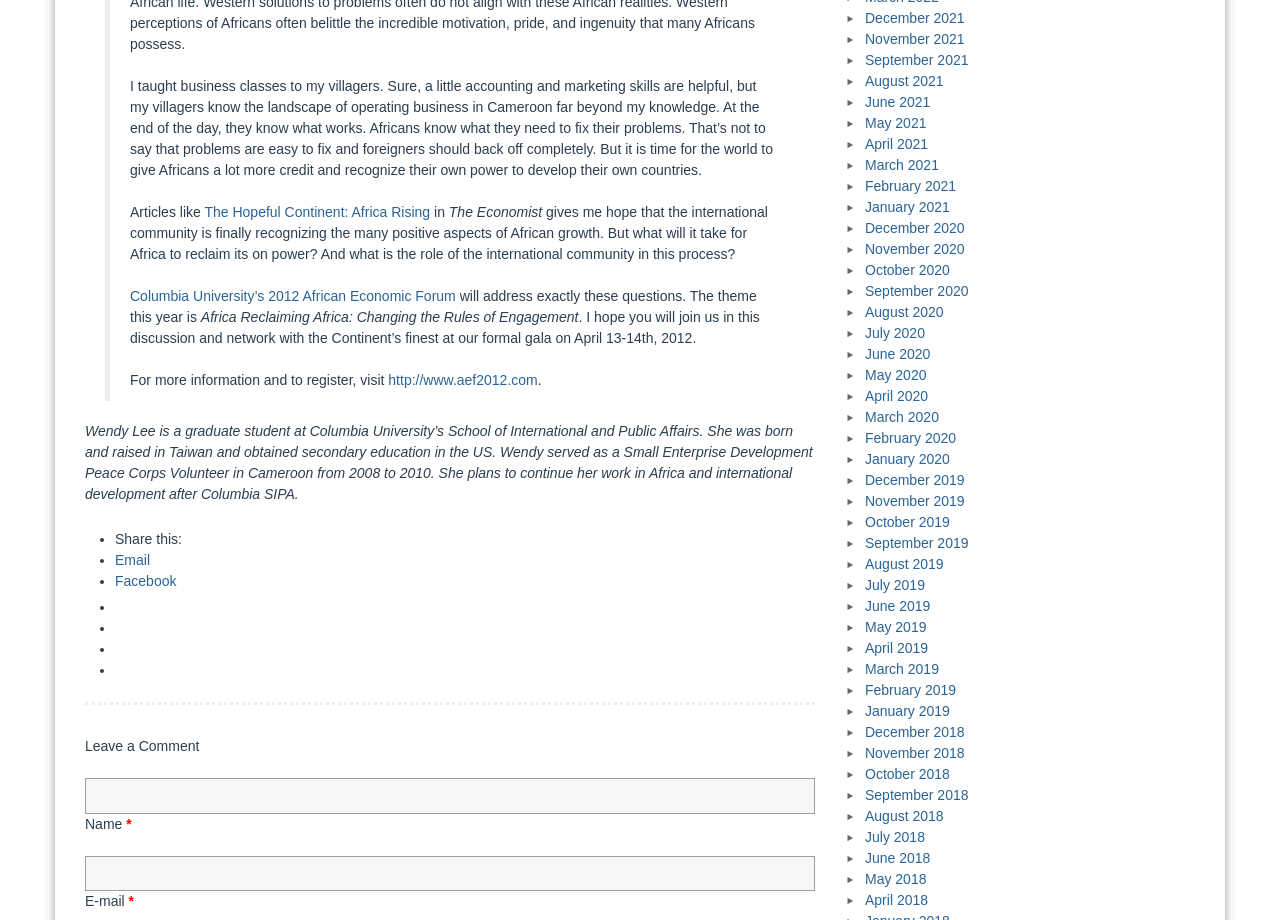Find the bounding box coordinates of the clickable area required to complete the following action: "Email this article".

[0.09, 0.6, 0.117, 0.618]